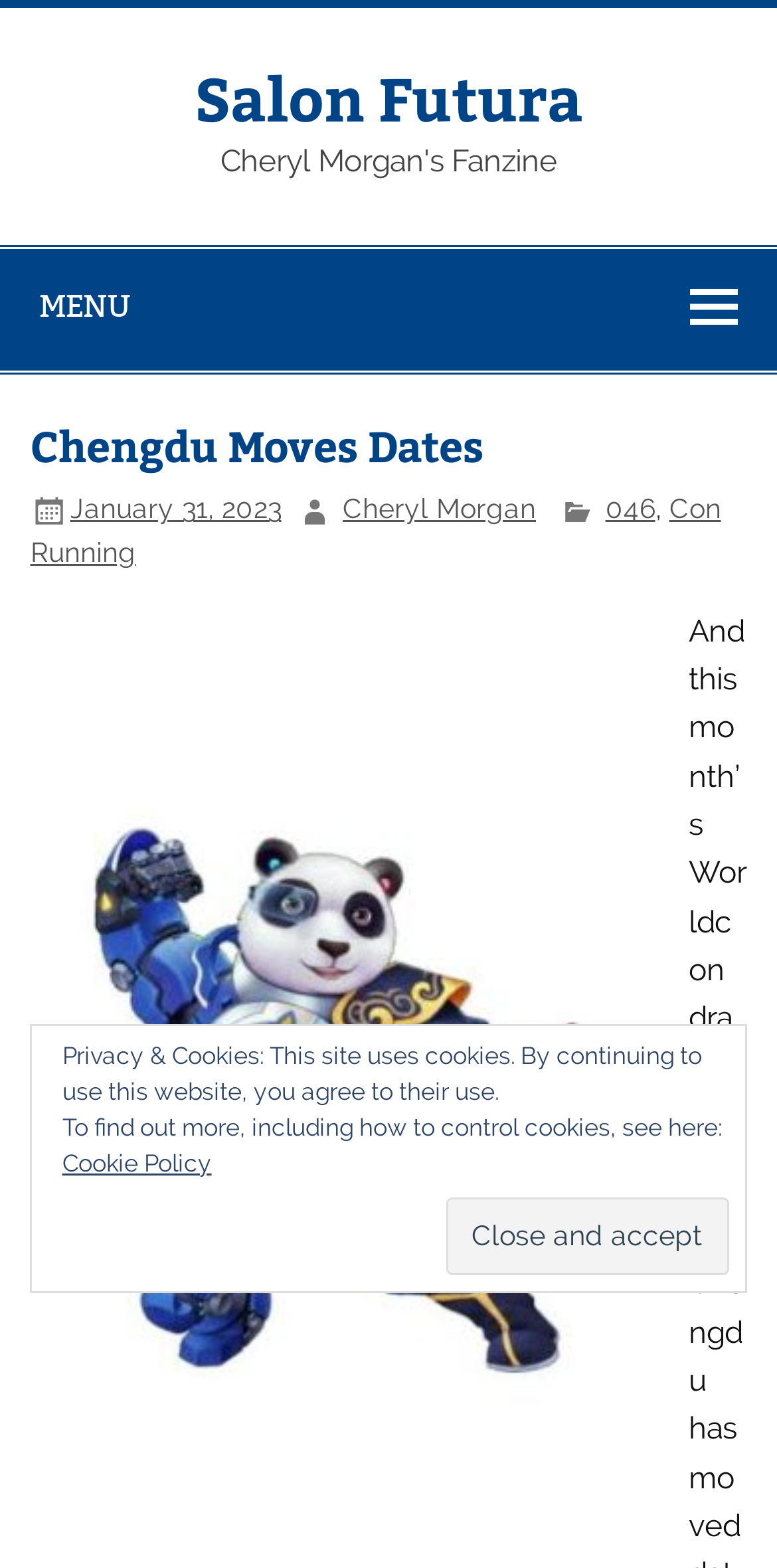Determine the bounding box coordinates of the region I should click to achieve the following instruction: "Visit Salon Futura". Ensure the bounding box coordinates are four float numbers between 0 and 1, i.e., [left, top, right, bottom].

[0.25, 0.036, 0.75, 0.088]